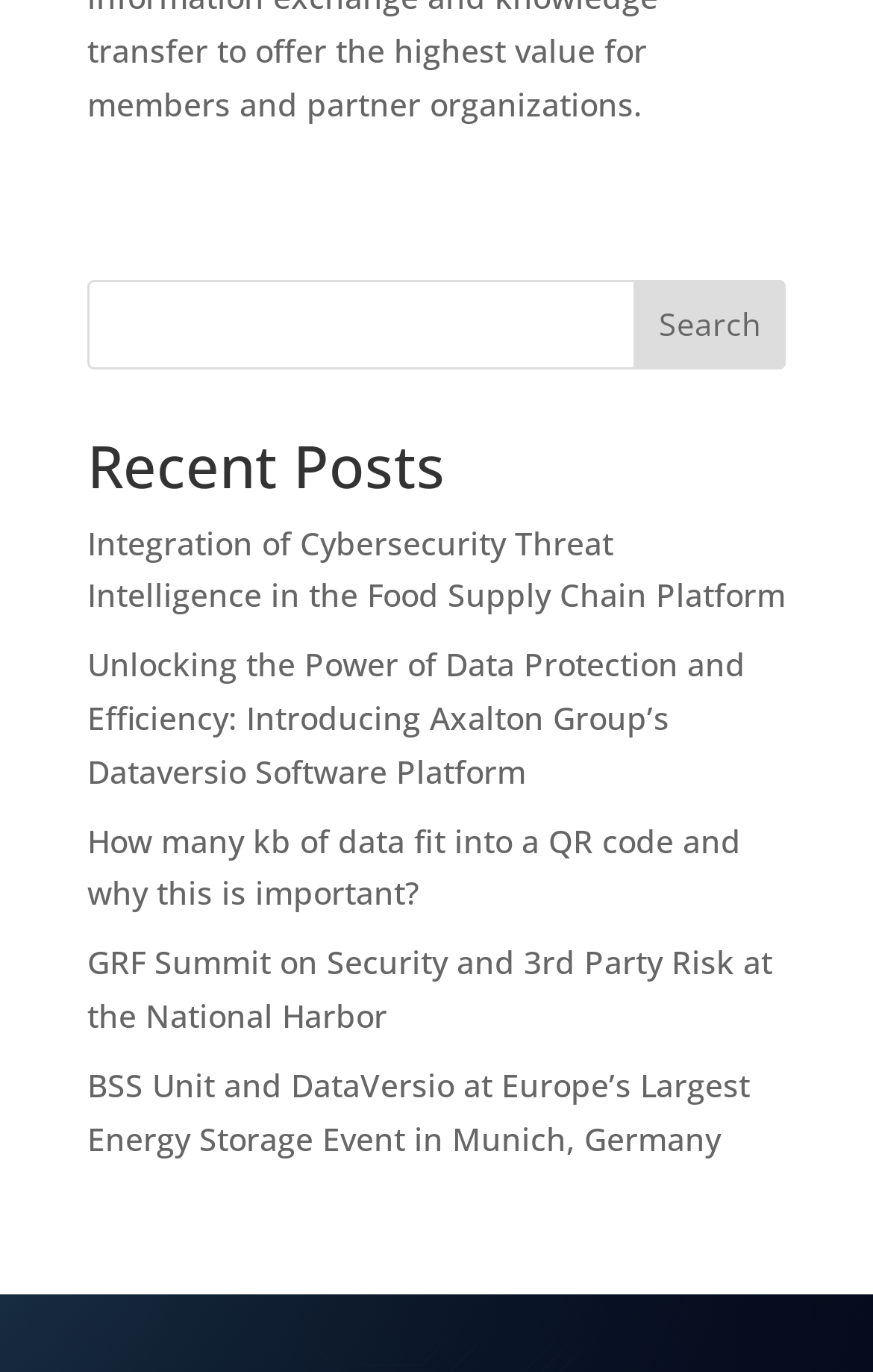Identify the bounding box coordinates for the region to click in order to carry out this instruction: "read the Recent Posts heading". Provide the coordinates using four float numbers between 0 and 1, formatted as [left, top, right, bottom].

[0.1, 0.318, 0.9, 0.376]